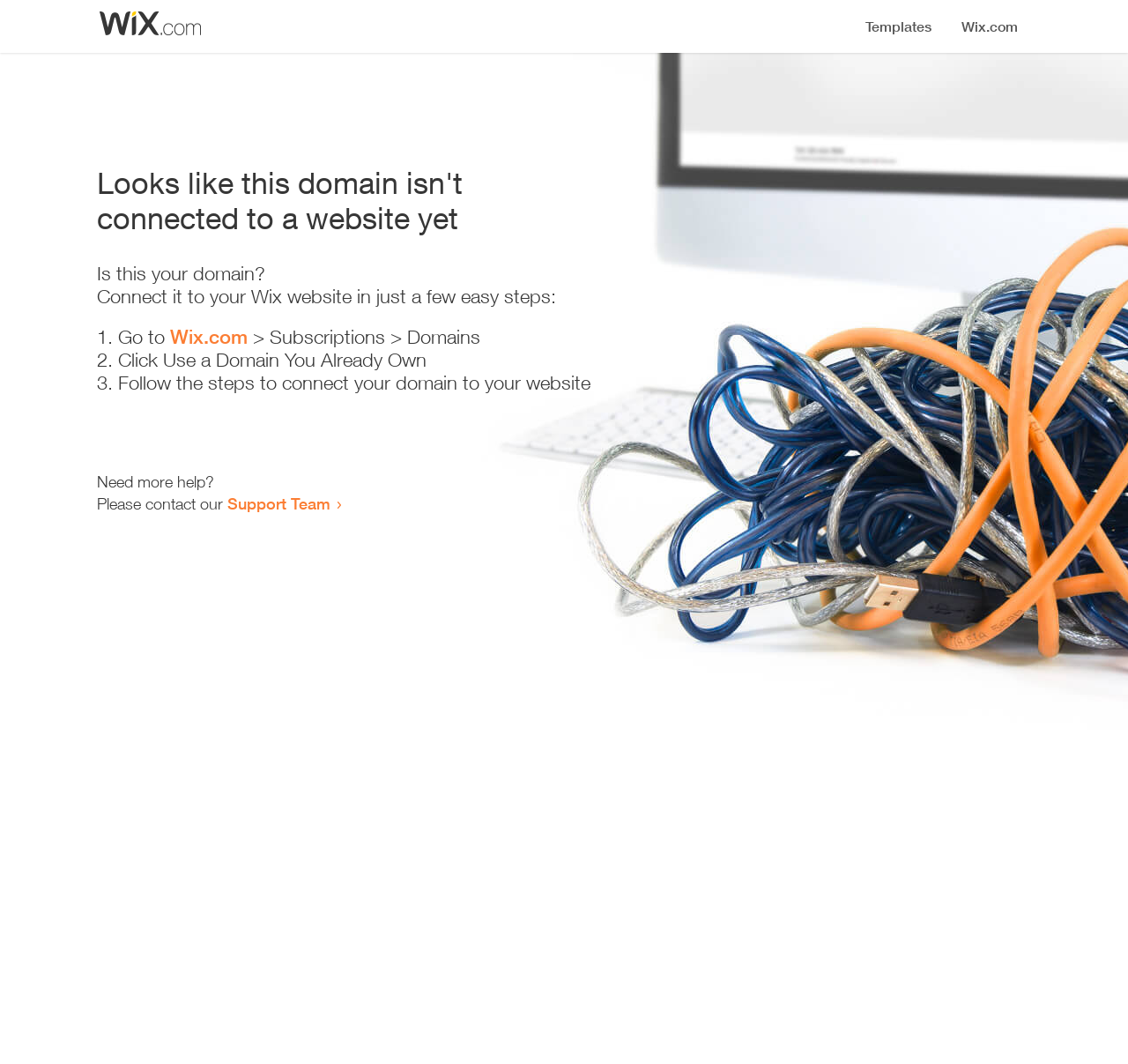Give a short answer to this question using one word or a phrase:
Where can users get more help?

Support Team